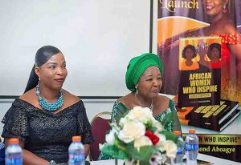What is the purpose of the banner behind the women?
Please provide a detailed and thorough answer to the question.

The caption states that 'behind them, a banner promotes the initiative, highlighting the celebration of inspirational African women', which suggests that the banner is intended to promote the 'African Women Who Inspire' initiative.